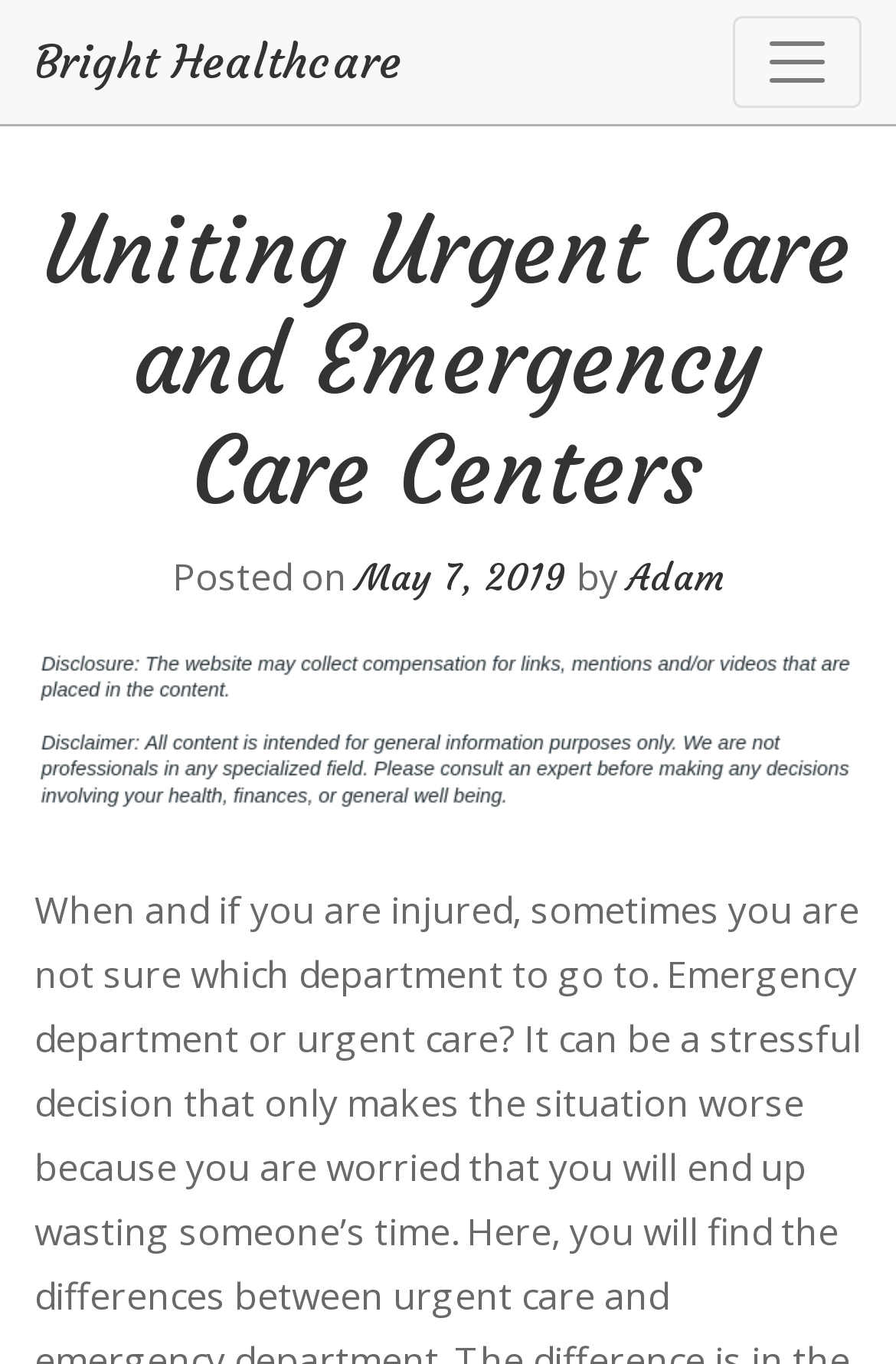Please answer the following question using a single word or phrase: 
What is the name of the healthcare organization?

Bright Healthcare